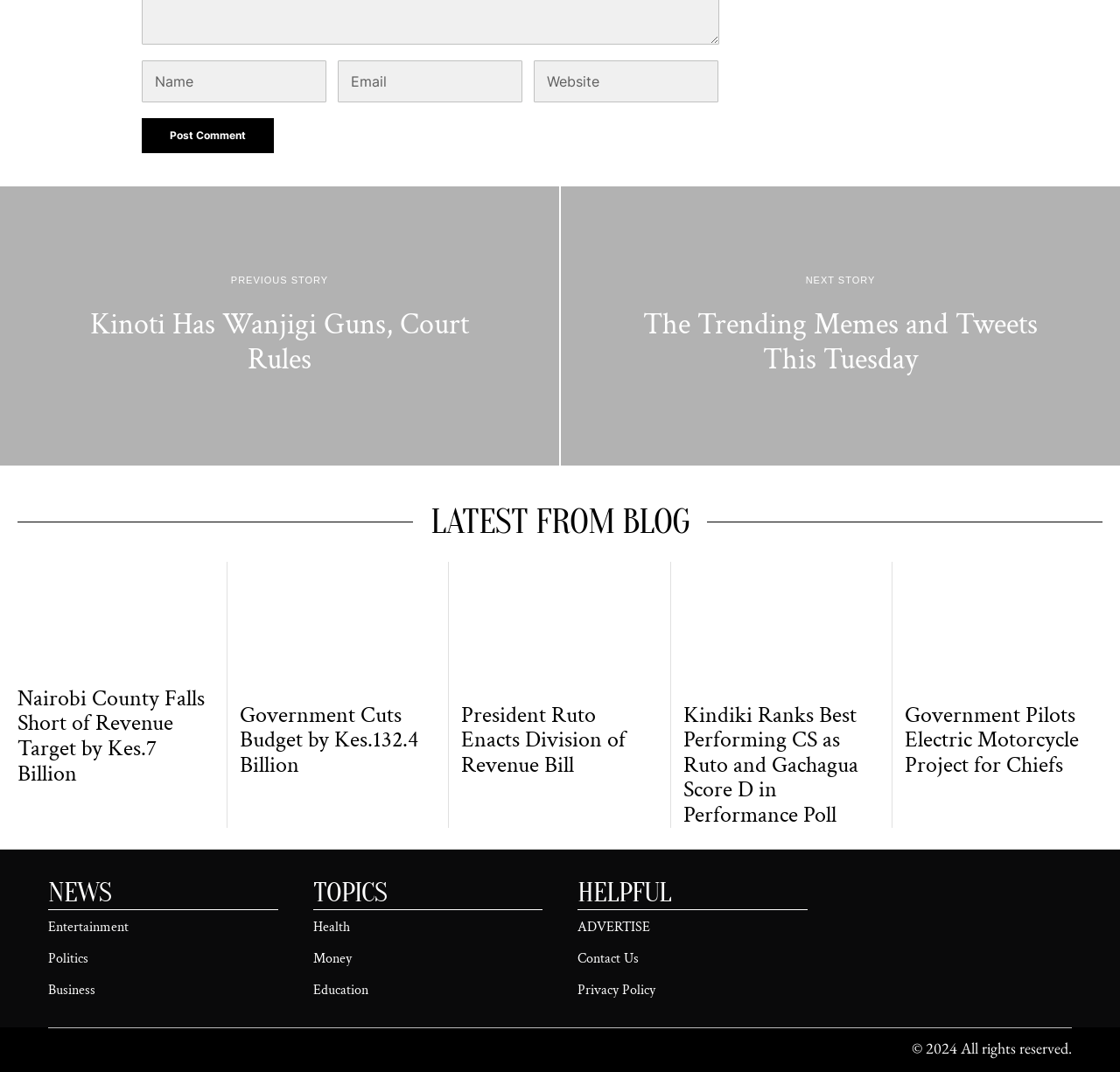Please determine the bounding box coordinates of the element's region to click in order to carry out the following instruction: "Browse the 'NEWS' section". The coordinates should be four float numbers between 0 and 1, i.e., [left, top, right, bottom].

[0.043, 0.817, 0.248, 0.849]